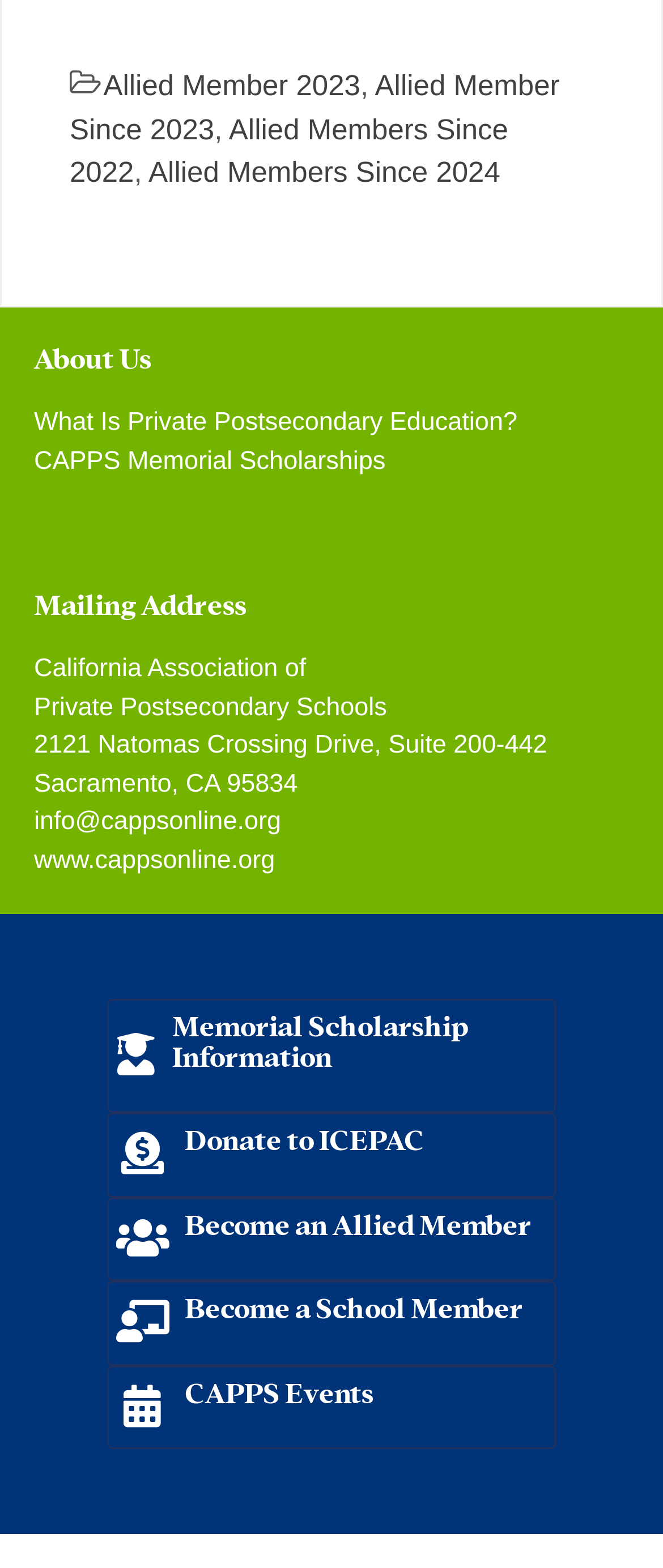Carefully examine the image and provide an in-depth answer to the question: What is the purpose of the Memorial Scholarship?

I found a heading 'Memorial Scholarship Information' and a link with the same text, but the purpose of the scholarship is not explicitly stated on the webpage.